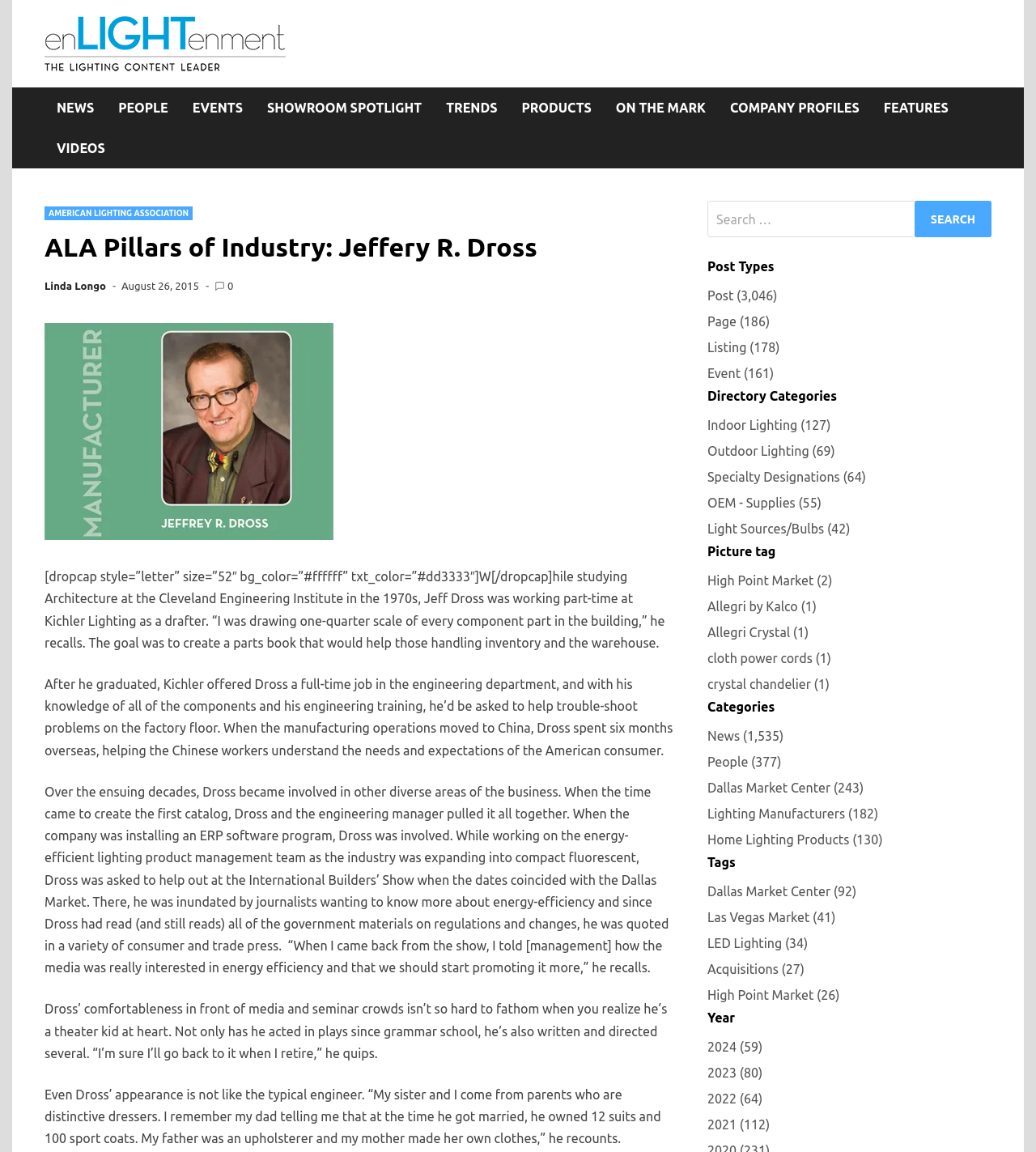Identify and provide the text of the main header on the webpage.

ALA Pillars of Industry: Jeffery R. Dross